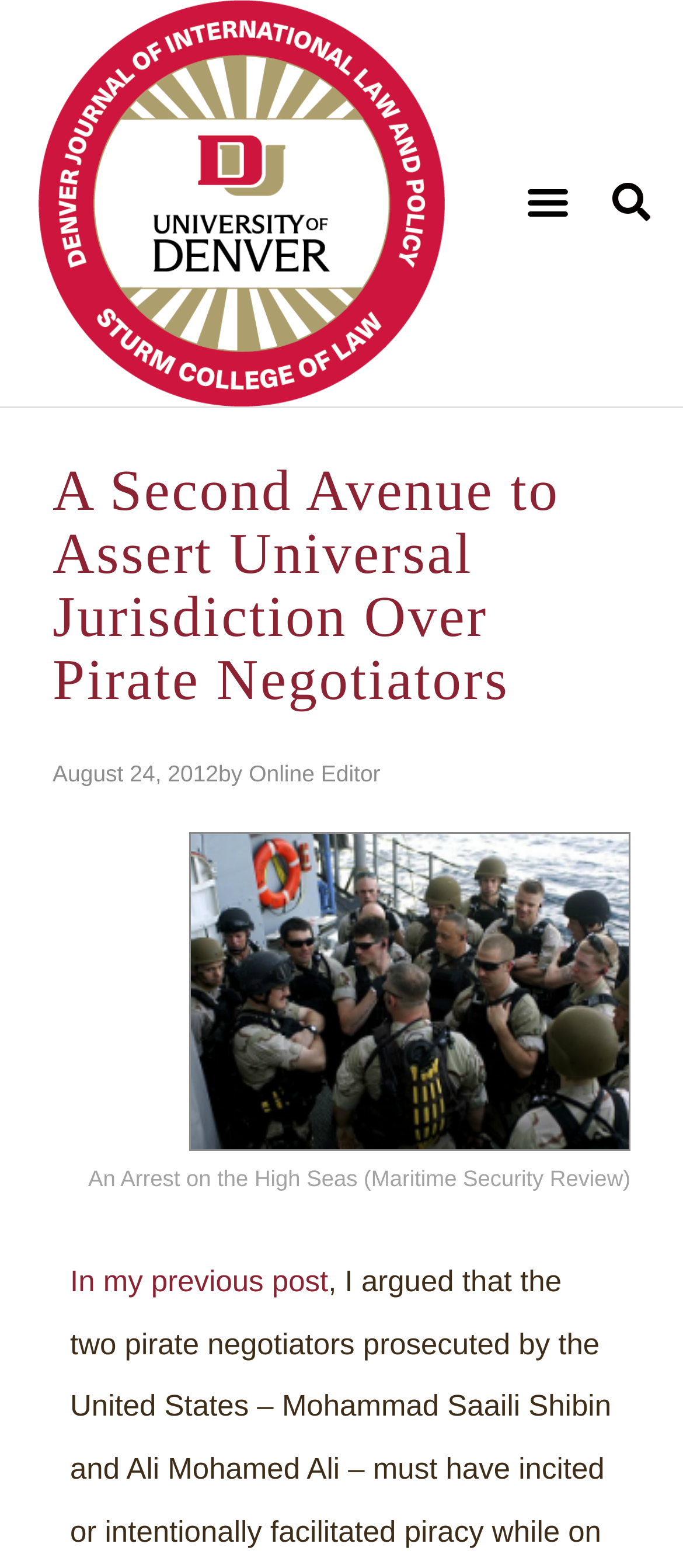What is the date of the article?
Based on the image, answer the question in a detailed manner.

I found the date of the article by looking at the link element with the text 'August 24, 2012' which is located below the main heading.